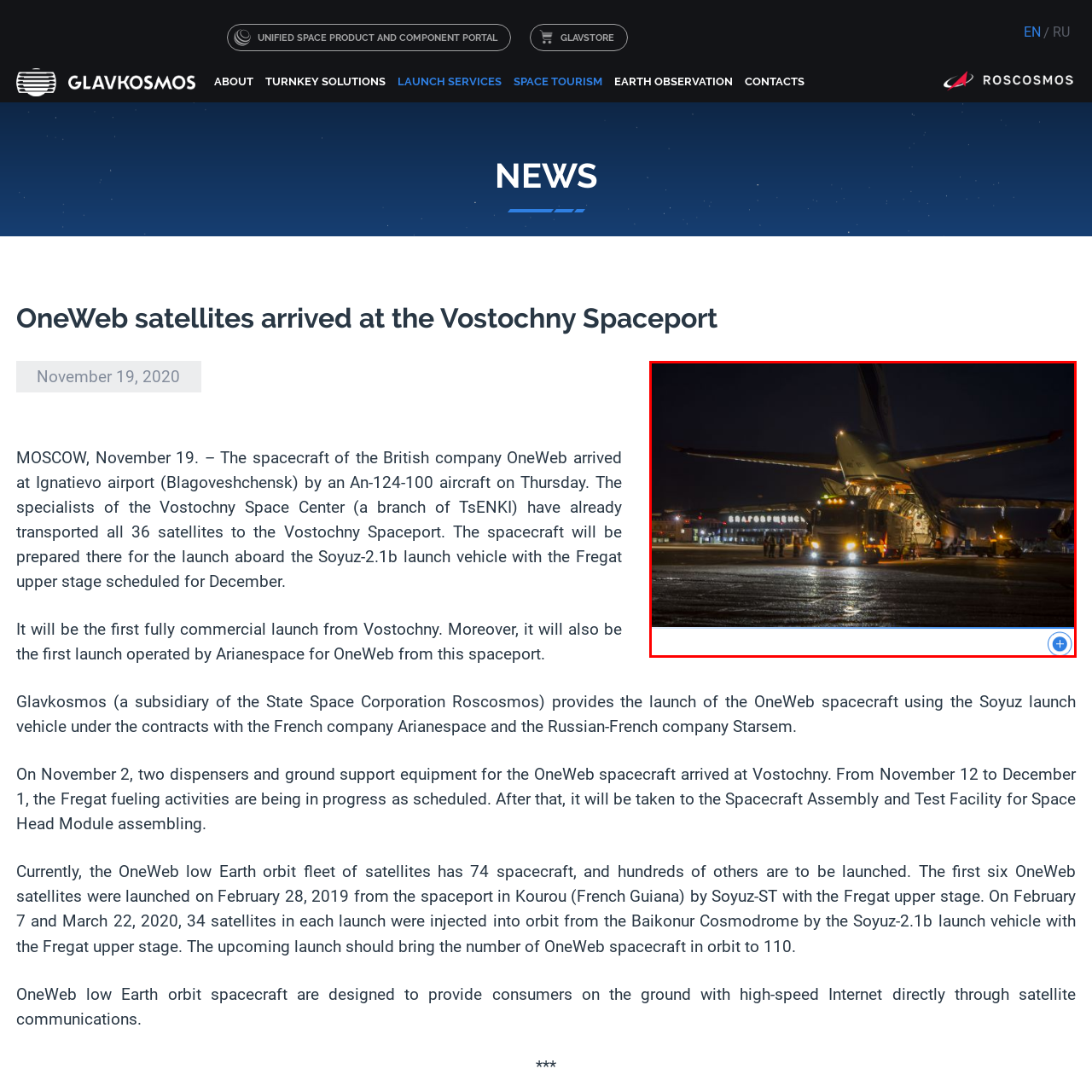Check the image highlighted in red, What is the purpose of the truck?
 Please answer in a single word or phrase.

Unloading cargo